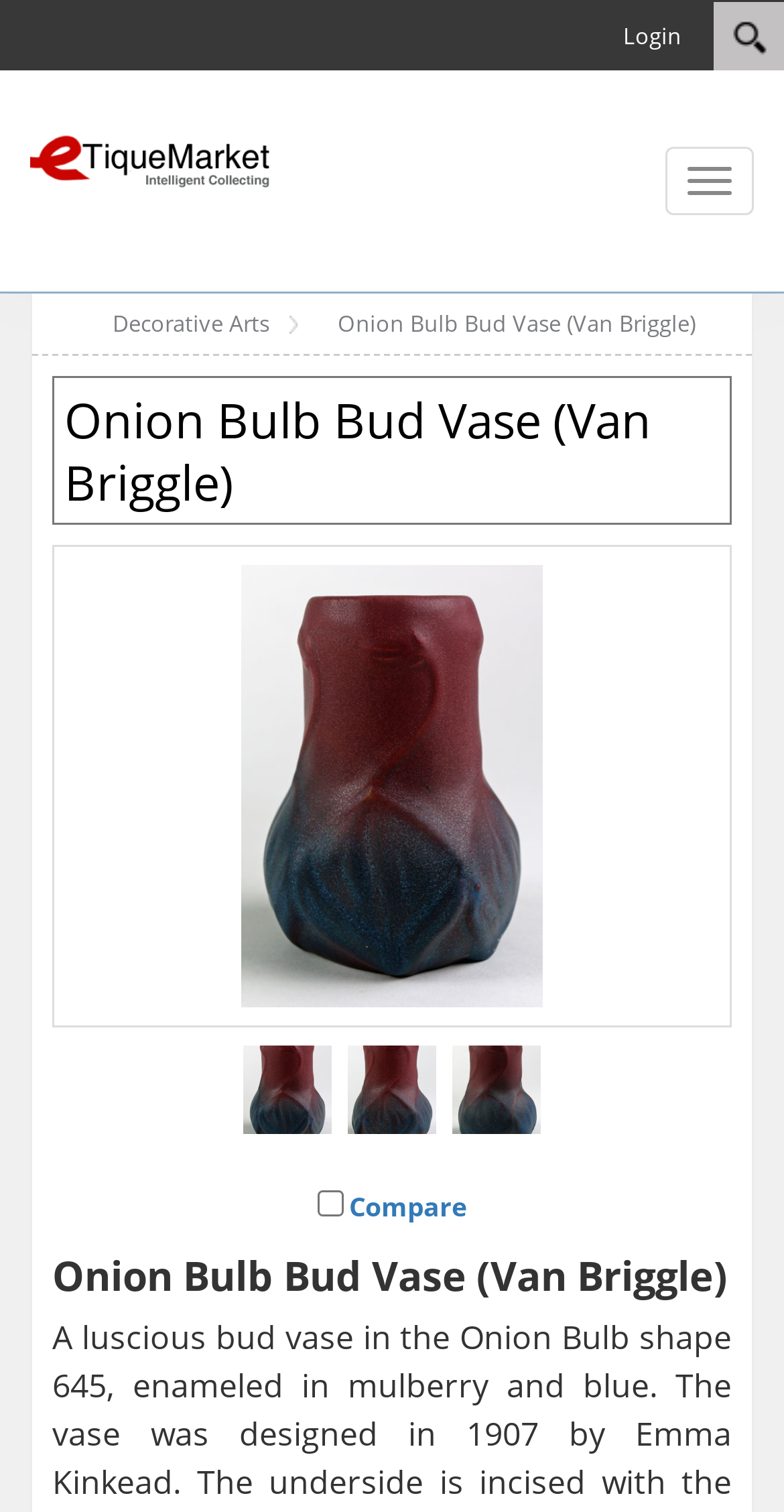Provide a thorough description of the webpage you see.

This webpage is about an Onion Bulb Bud Vase designed by Emma Kinkead in 1907, enameled in mulberry and blue. At the top left corner, there is a logo of eTiqueMarket, accompanied by a link to the website's homepage. Next to the logo, there is a search bar with a "Clear search text" link and a "Search" button. On the top right corner, there are links to "Login" and another "Search" button.

Below the search bar, there is a navigation menu with a "Toggle navigation" button. The menu includes links to "Decorative Arts" and "Onion Bulb Bud Vase (Van Briggle)". The "Onion Bulb Bud Vase (Van Briggle)" link is also a breadcrumb, separated from the "Decorative Arts" link by a small image.

The main content of the webpage is a heading that reads "Onion Bulb Bud Vase (Van Briggle)", which is centered at the top of the page. Below the heading, there are four images of the vase, arranged in a row, each with a link to the same page. The images take up most of the page's width.

At the bottom of the page, there is a checkbox to "Compare" the vase, accompanied by a link to the "Compare" page.